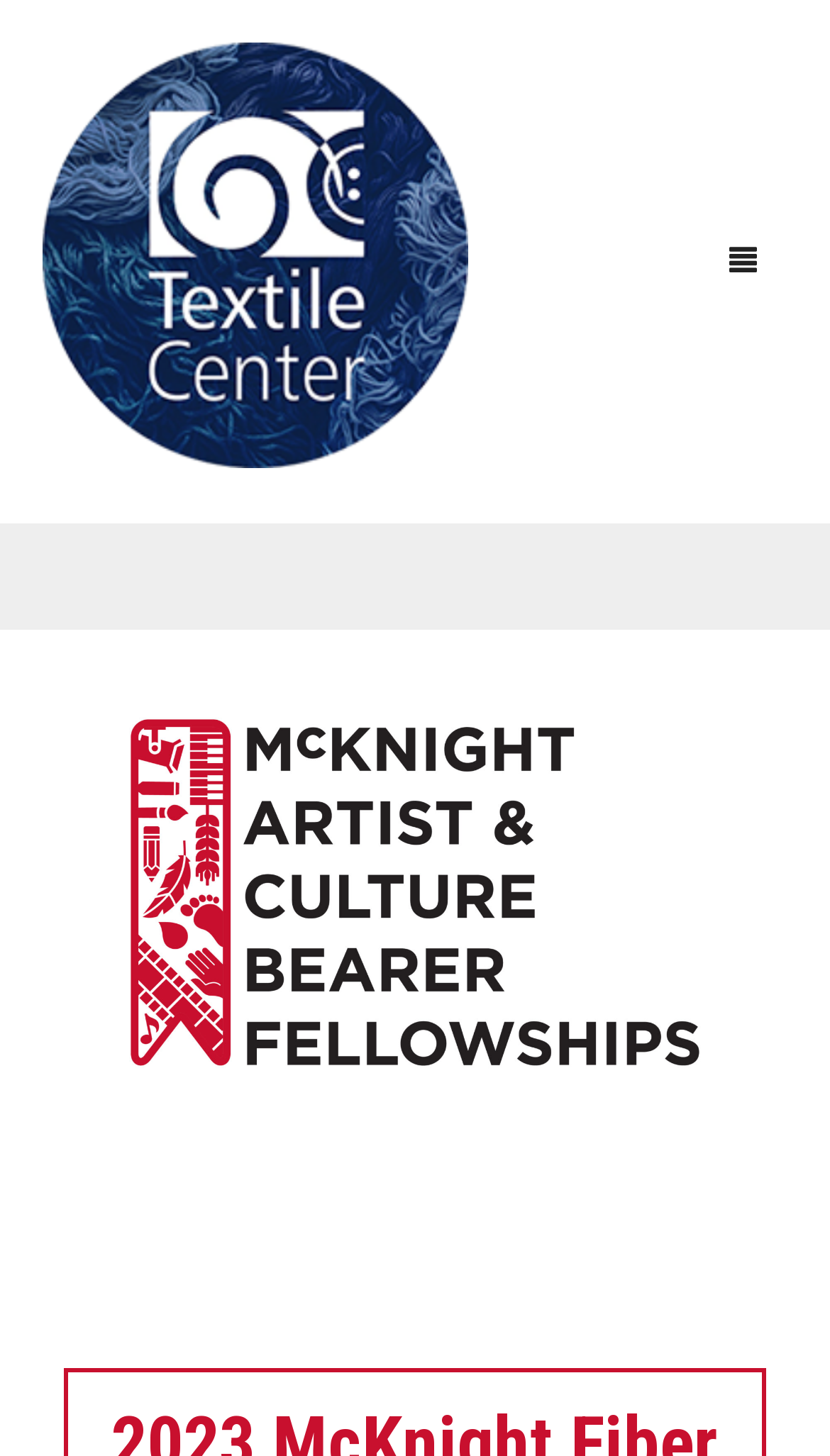Determine the bounding box coordinates for the UI element with the following description: "ABOUT US". The coordinates should be four float numbers between 0 and 1, represented as [left, top, right, bottom].

[0.0, 0.359, 1.0, 0.425]